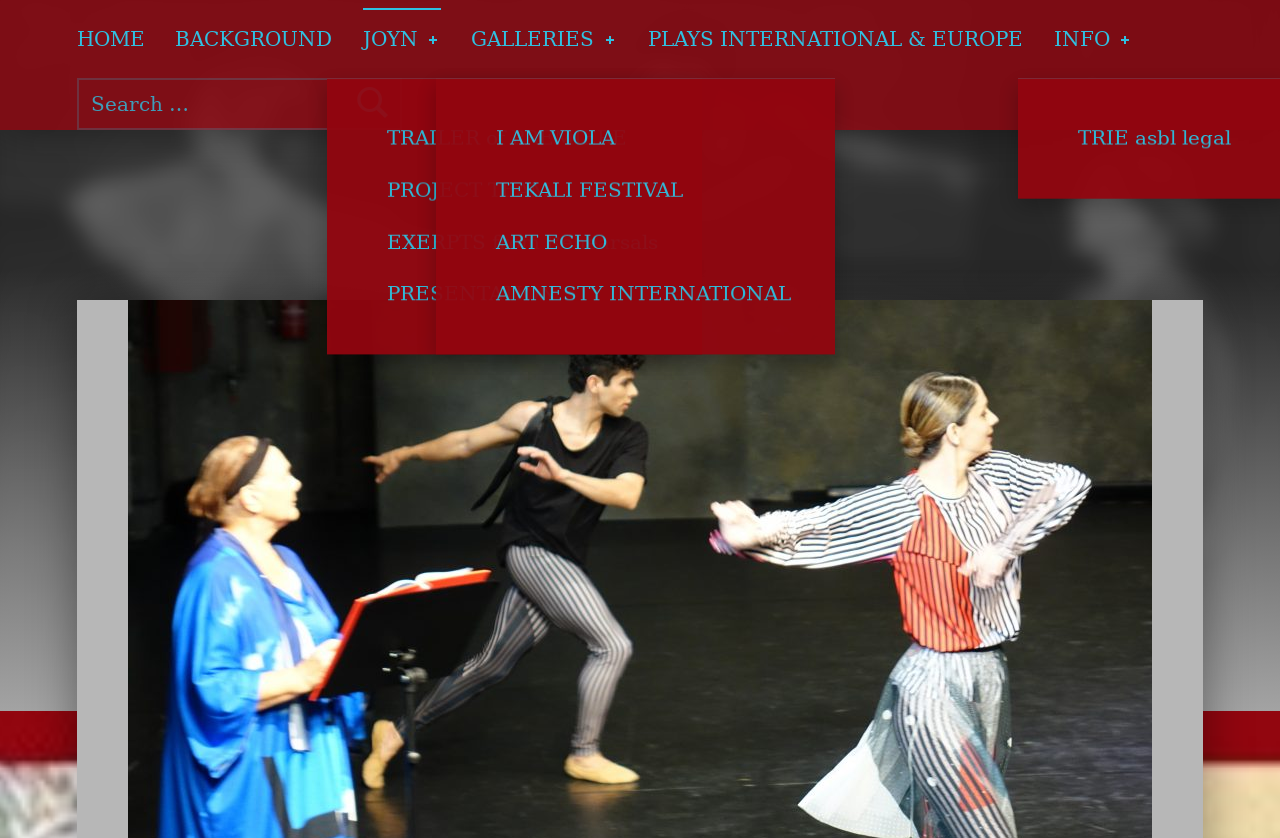Please answer the following question using a single word or phrase: 
What is the first menu item?

HOME